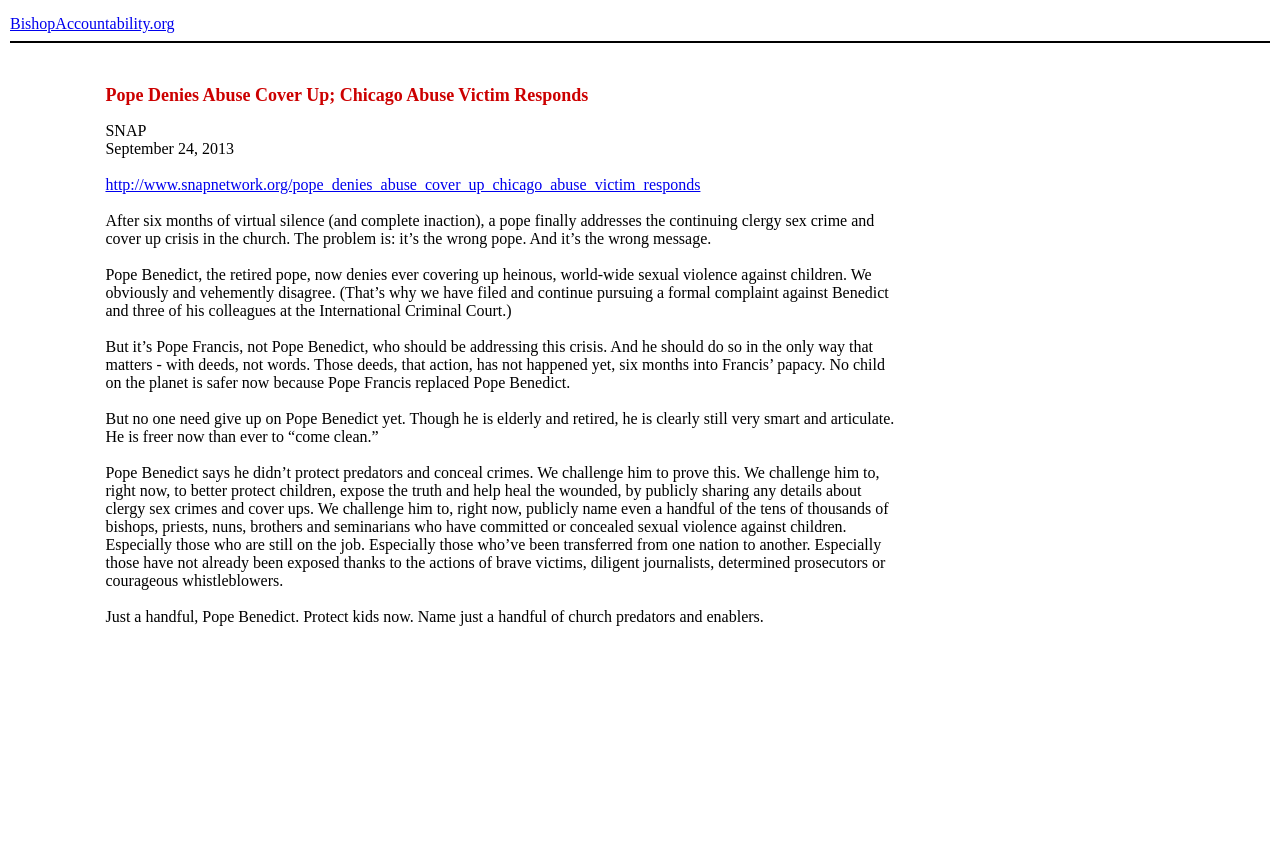What action is the author asking the Pope to take?
Please provide a comprehensive answer based on the visual information in the image.

The author of the statement is asking the Pope to take concrete action to protect children by naming church predators and enablers. The author challenges the Pope to publicly share details about clergy sex crimes and cover-ups.